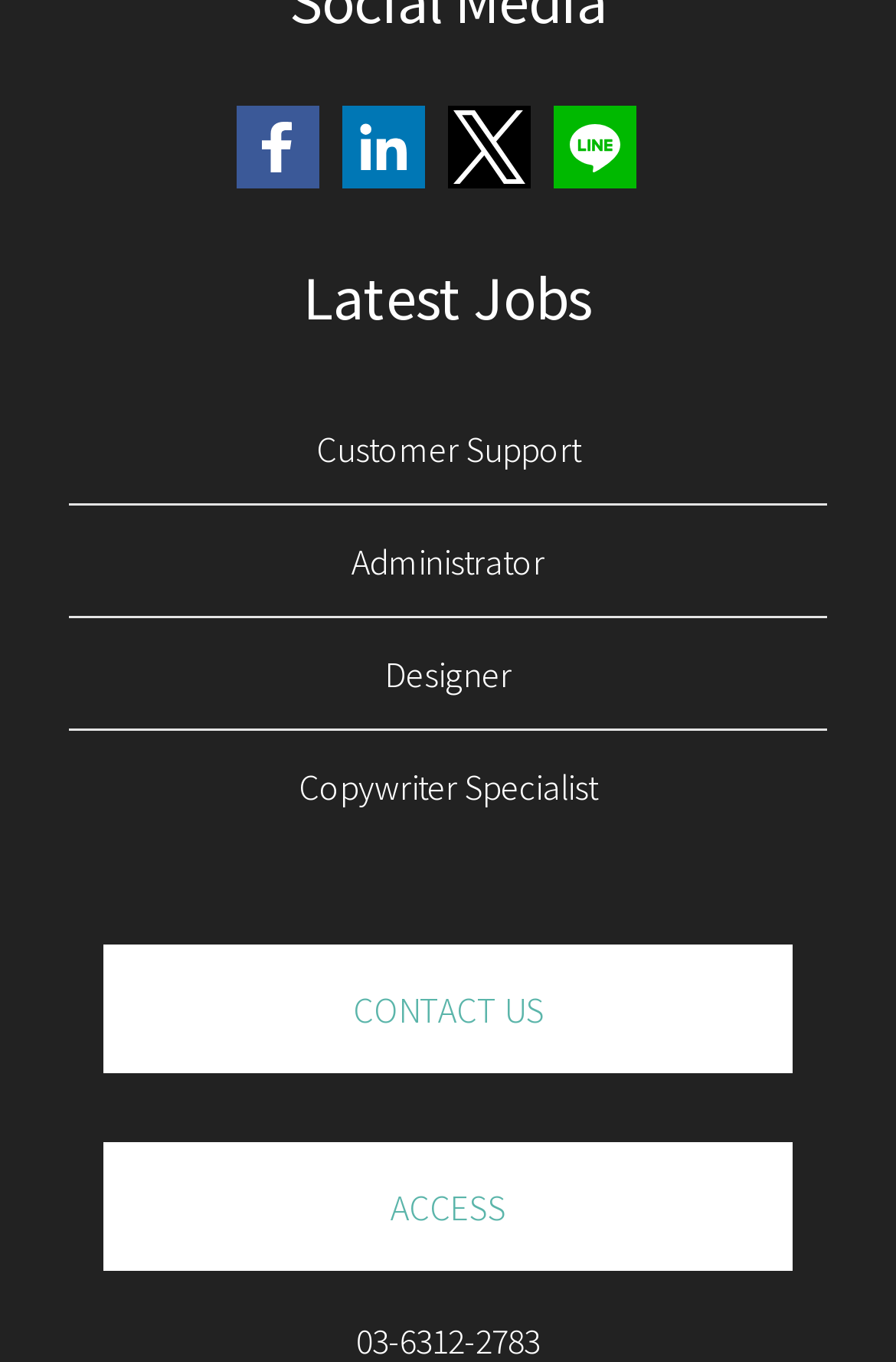How many links are there below the 'Latest Jobs' heading?
Using the screenshot, give a one-word or short phrase answer.

4